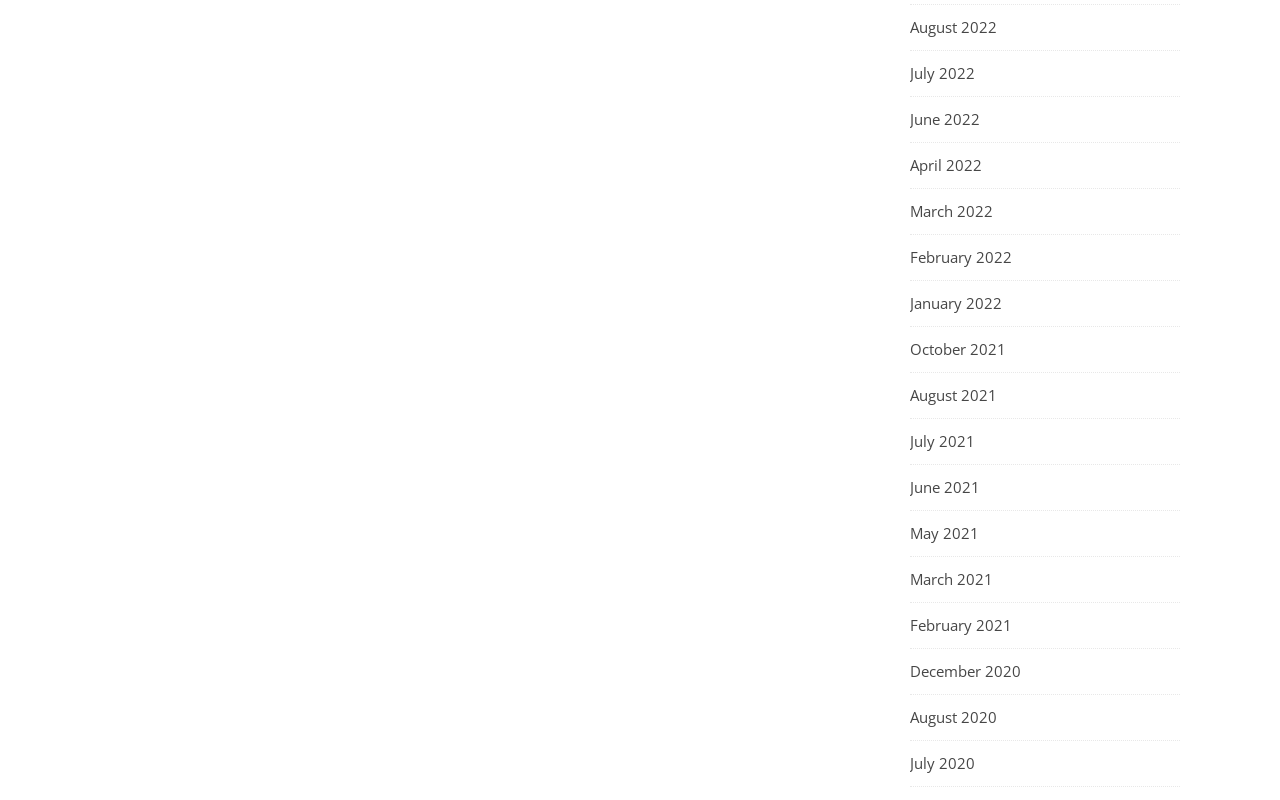Determine the bounding box coordinates of the element's region needed to click to follow the instruction: "access February 2021". Provide these coordinates as four float numbers between 0 and 1, formatted as [left, top, right, bottom].

[0.711, 0.754, 0.791, 0.81]